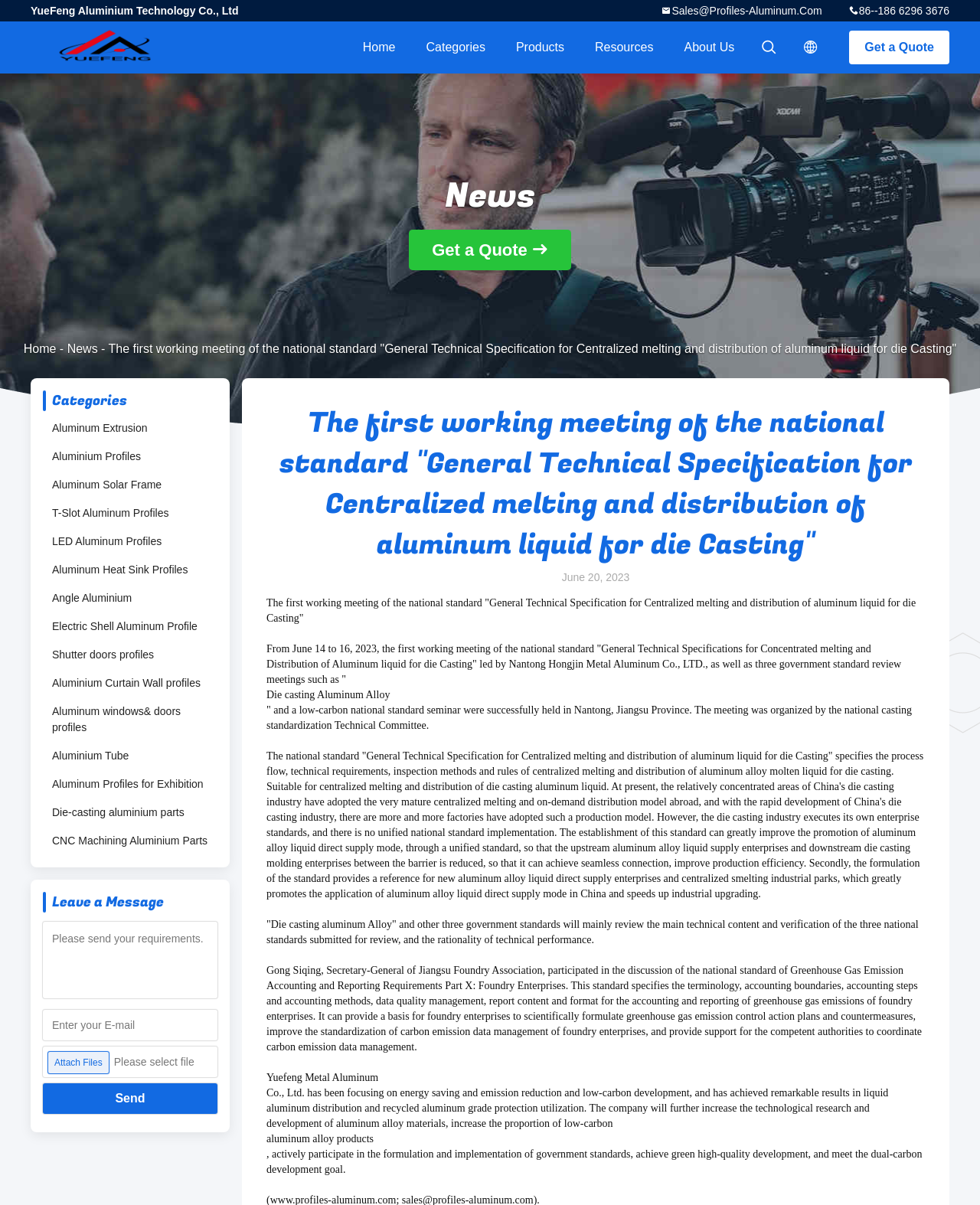What is the topic of the seminar?
Please provide a single word or phrase as your answer based on the image.

Low-carbon national standard